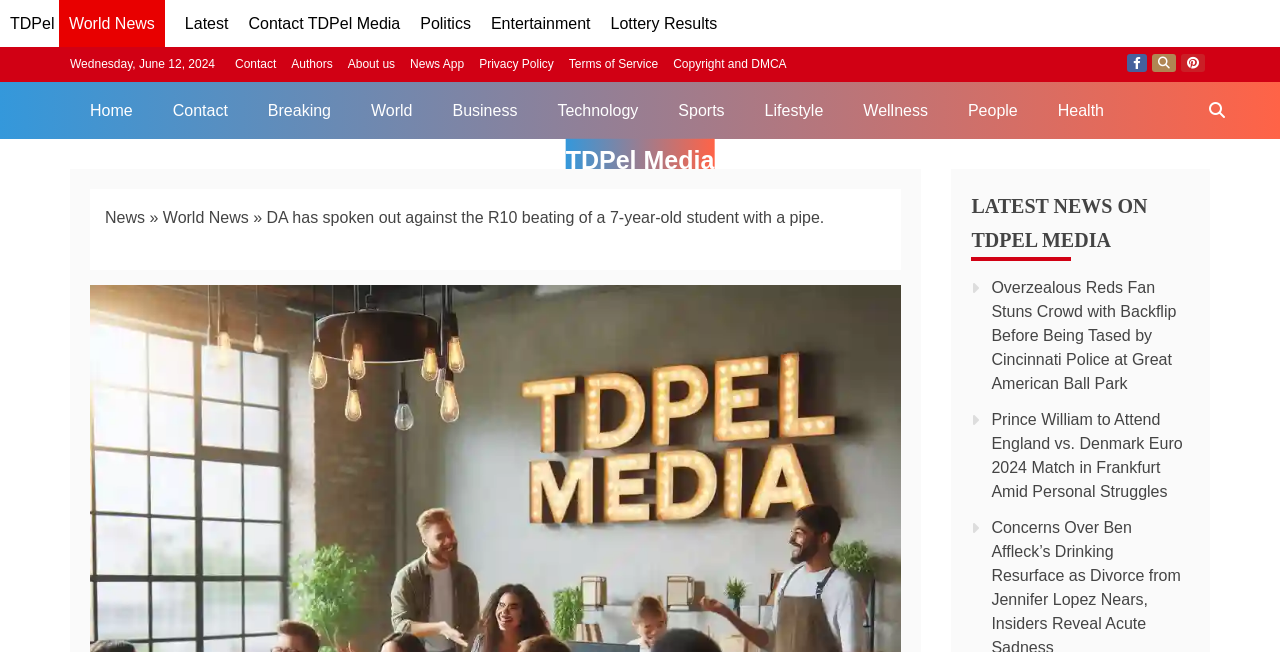Please identify the bounding box coordinates for the region that you need to click to follow this instruction: "Visit the 'World News' page".

[0.127, 0.32, 0.194, 0.346]